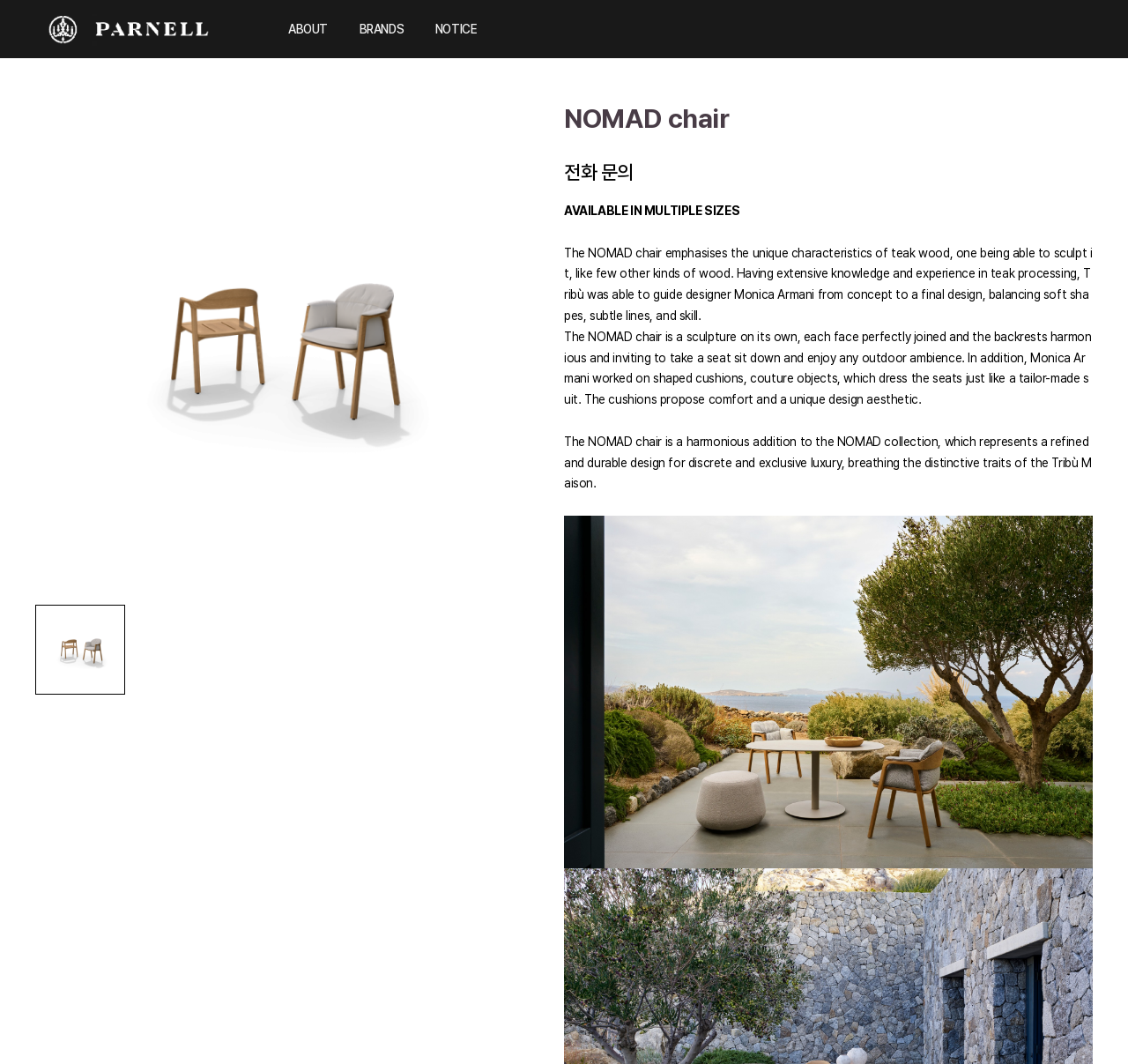Please specify the bounding box coordinates of the clickable region to carry out the following instruction: "Go to the BRANDS page". The coordinates should be four float numbers between 0 and 1, in the format [left, top, right, bottom].

[0.318, 0.004, 0.358, 0.051]